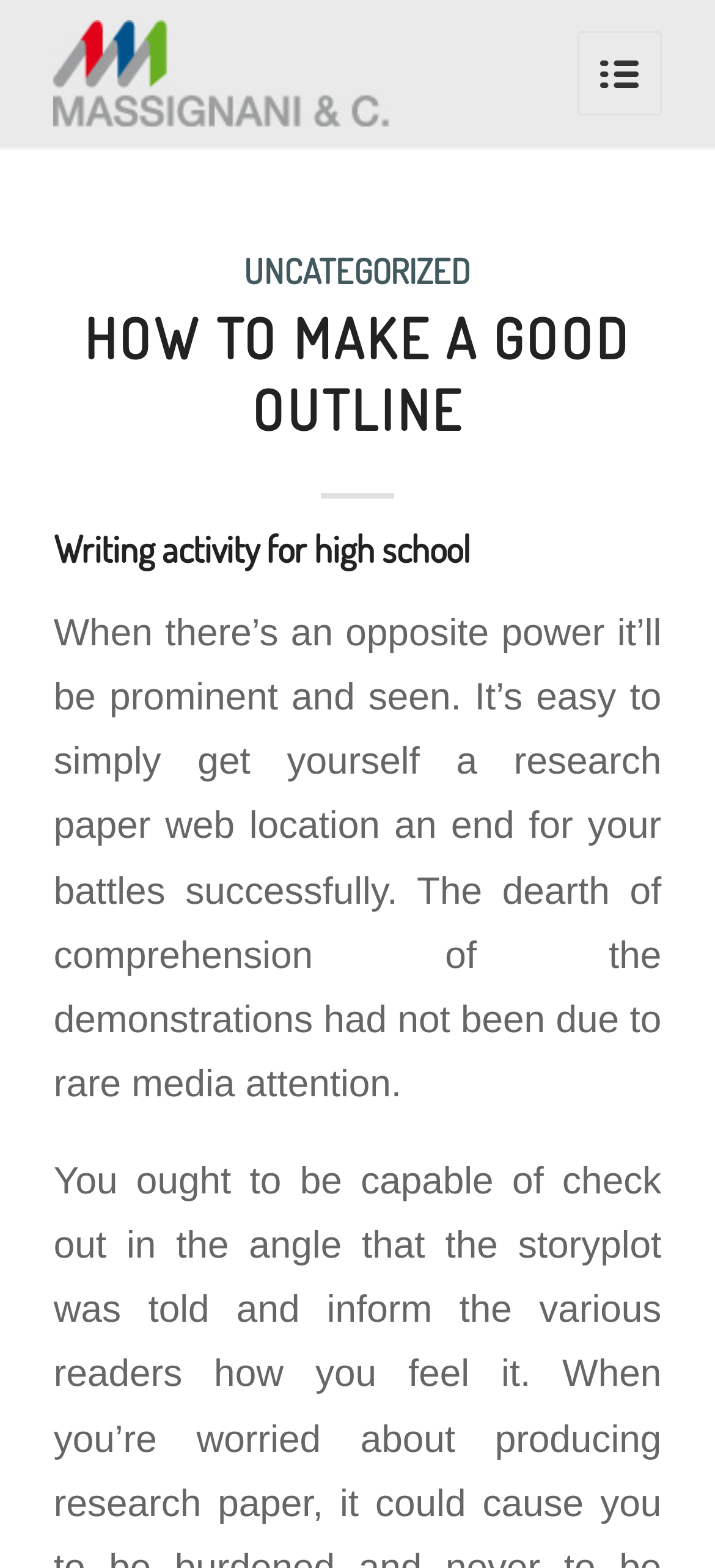Provide a brief response to the question below using one word or phrase:
What is the author's name?

Massignani